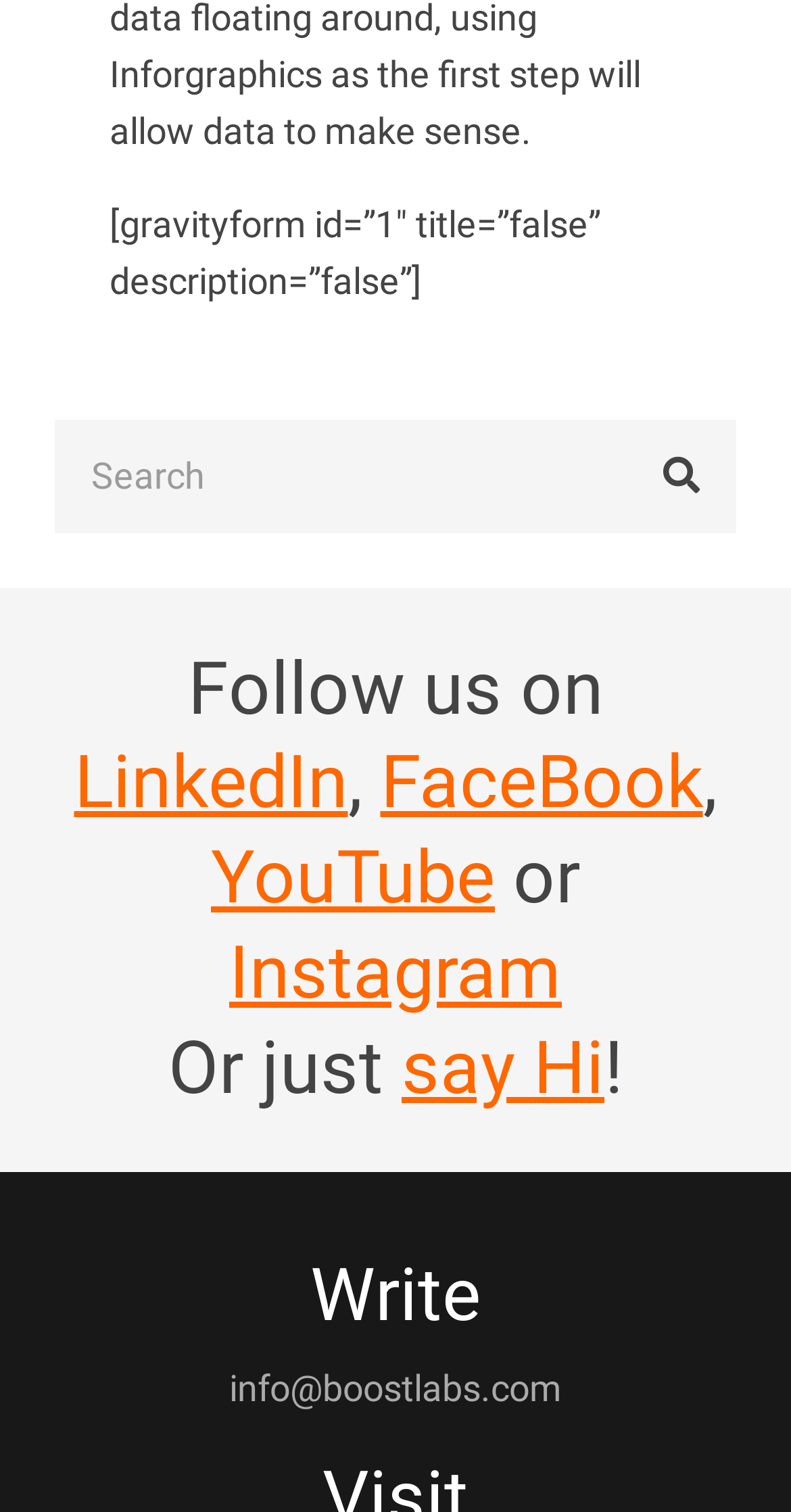Given the description Instagram, predict the bounding box coordinates of the UI element. Ensure the coordinates are in the format (top-left x, top-left y, bottom-right x, bottom-right y) and all values are between 0 and 1.

[0.29, 0.616, 0.71, 0.672]